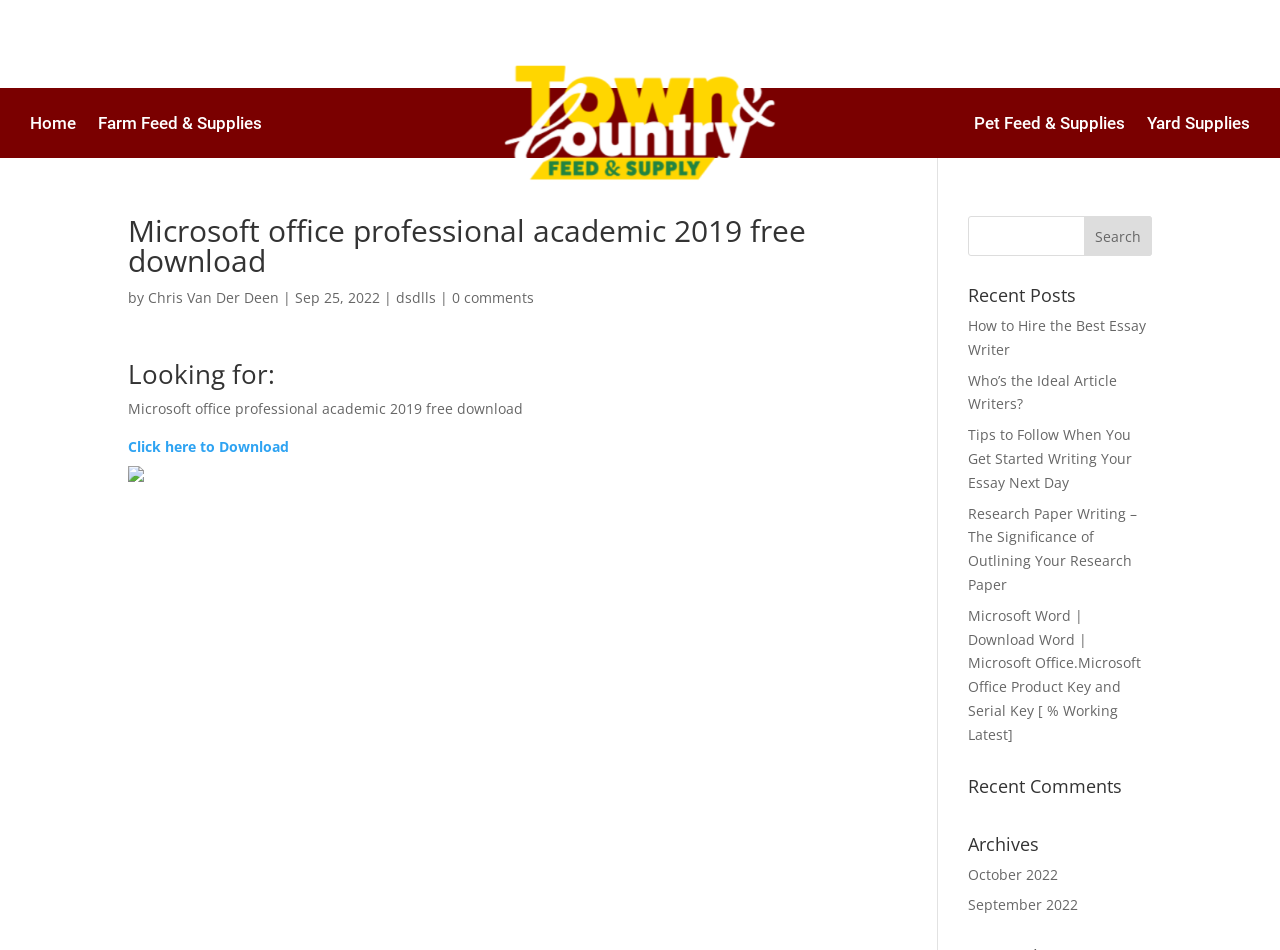Identify the bounding box coordinates of the area that should be clicked in order to complete the given instruction: "Read Recent Posts". The bounding box coordinates should be four float numbers between 0 and 1, i.e., [left, top, right, bottom].

[0.756, 0.301, 0.9, 0.331]